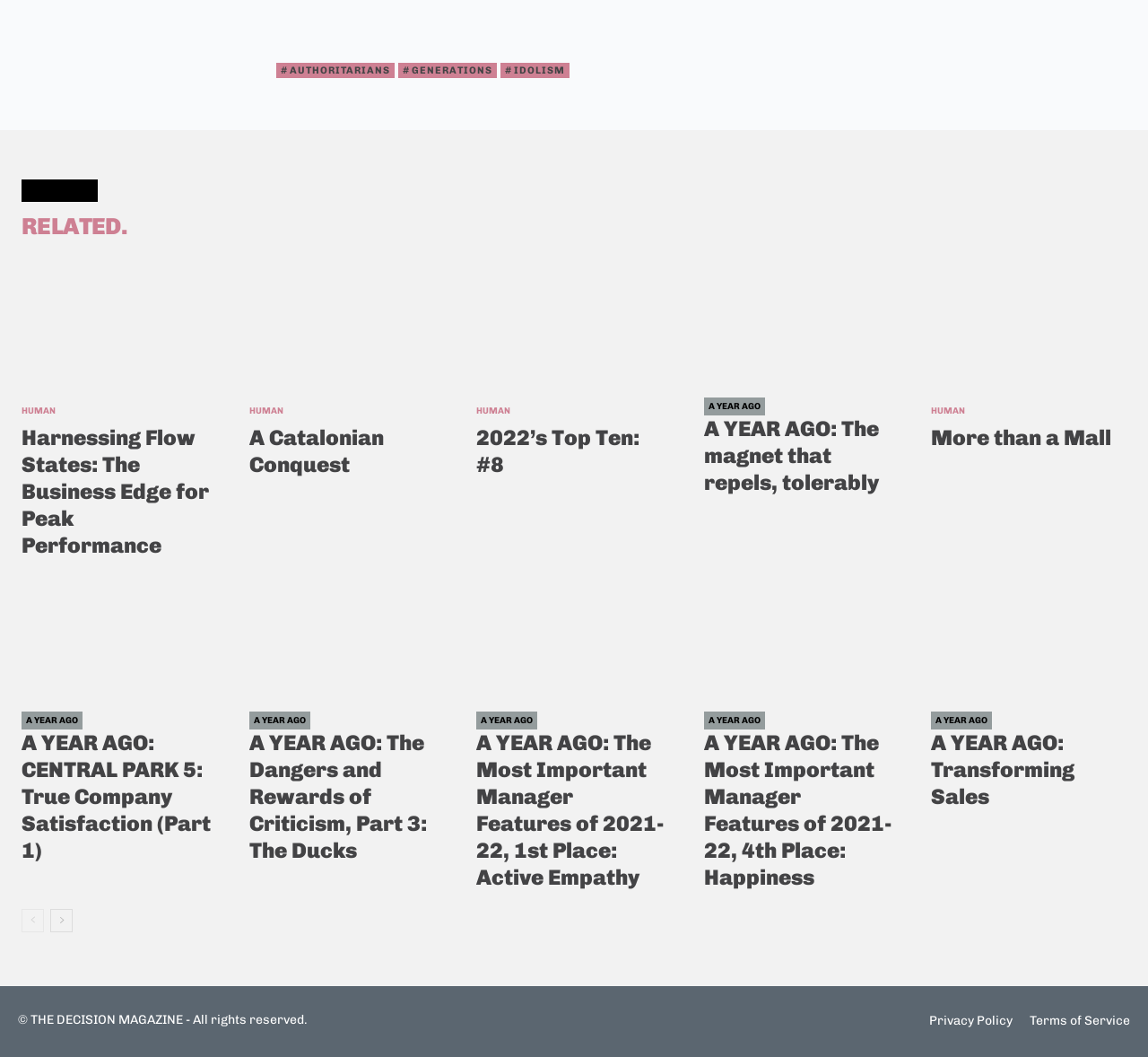How many links are there in the webpage? Analyze the screenshot and reply with just one word or a short phrase.

24